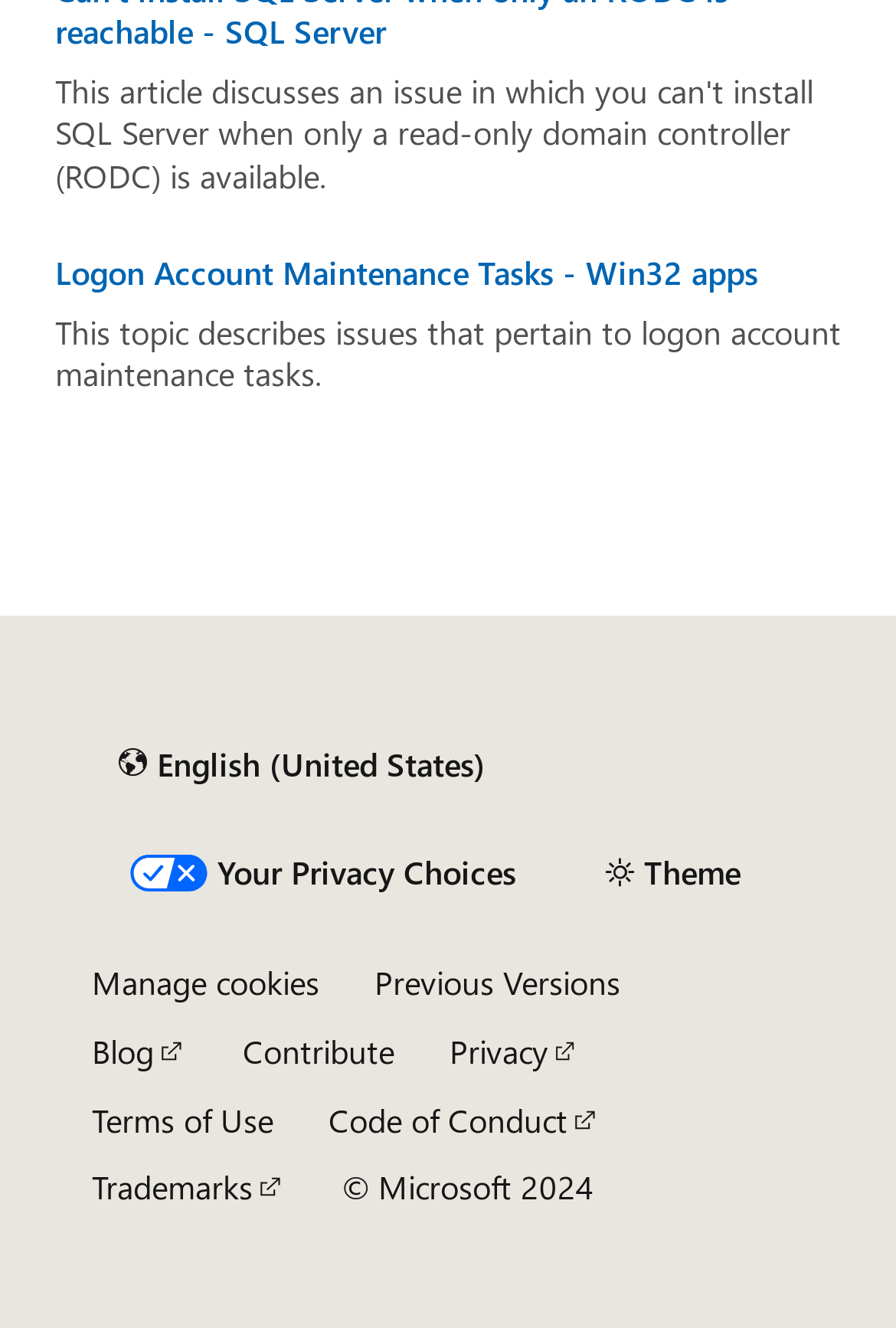Identify the bounding box for the UI element that is described as follows: "Code of Conduct".

[0.367, 0.826, 0.671, 0.859]